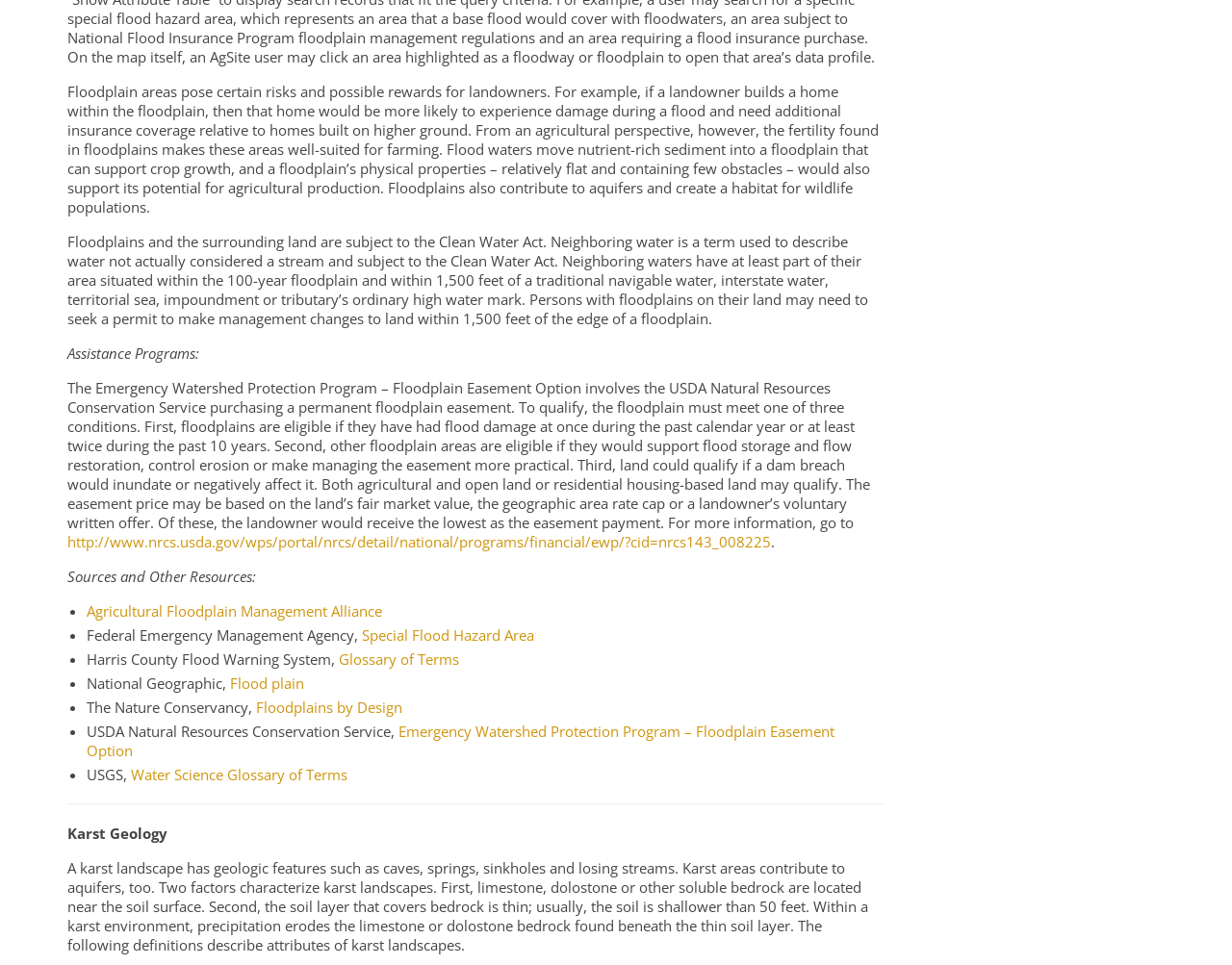Please provide the bounding box coordinates in the format (top-left x, top-left y, bottom-right x, bottom-right y). Remember, all values are floating point numbers between 0 and 1. What is the bounding box coordinate of the region described as: Agricultural Floodplain Management Alliance

[0.07, 0.623, 0.31, 0.643]